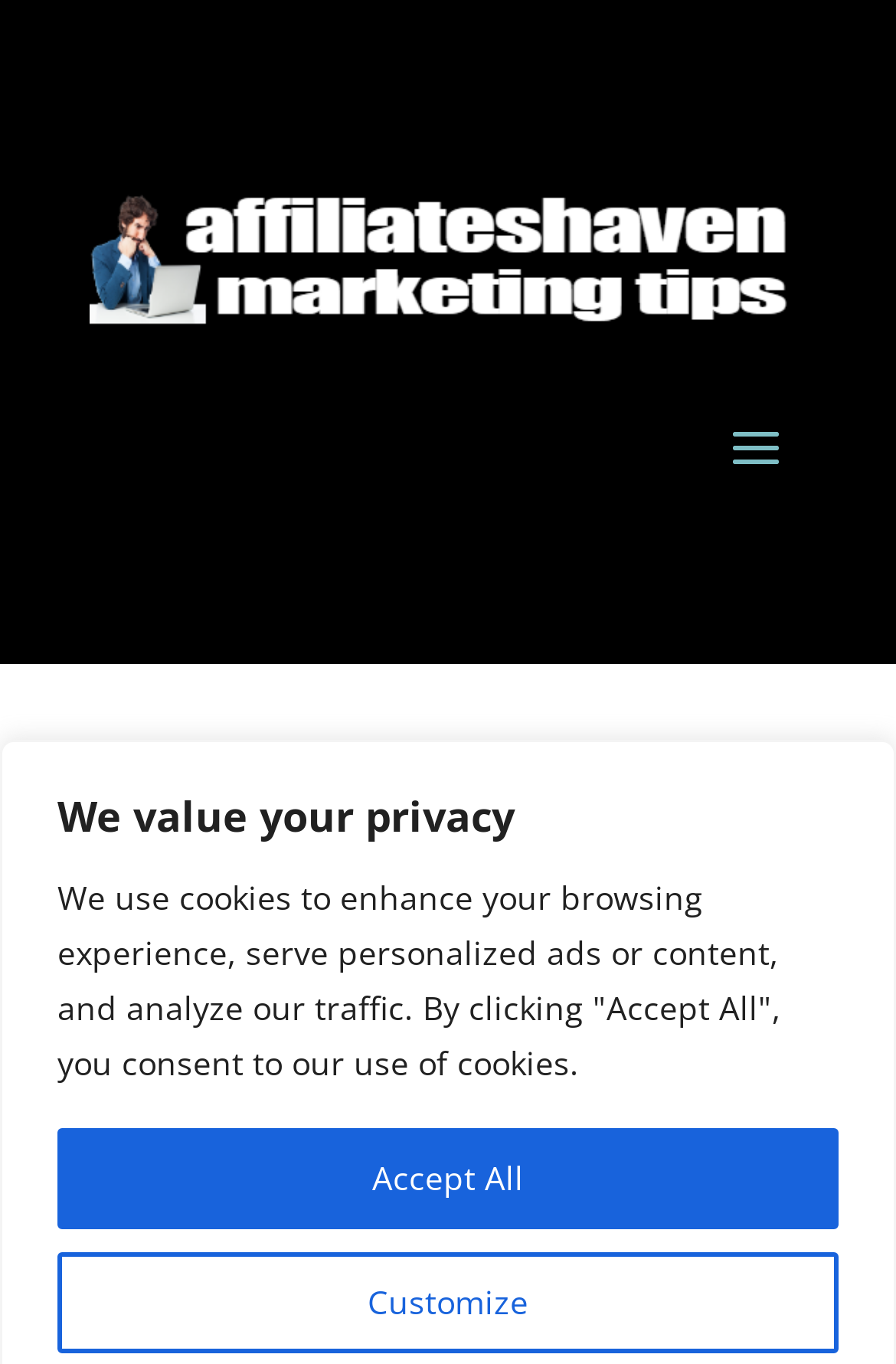Please answer the following query using a single word or phrase: 
What is the name of the author mentioned on the webpage?

admin